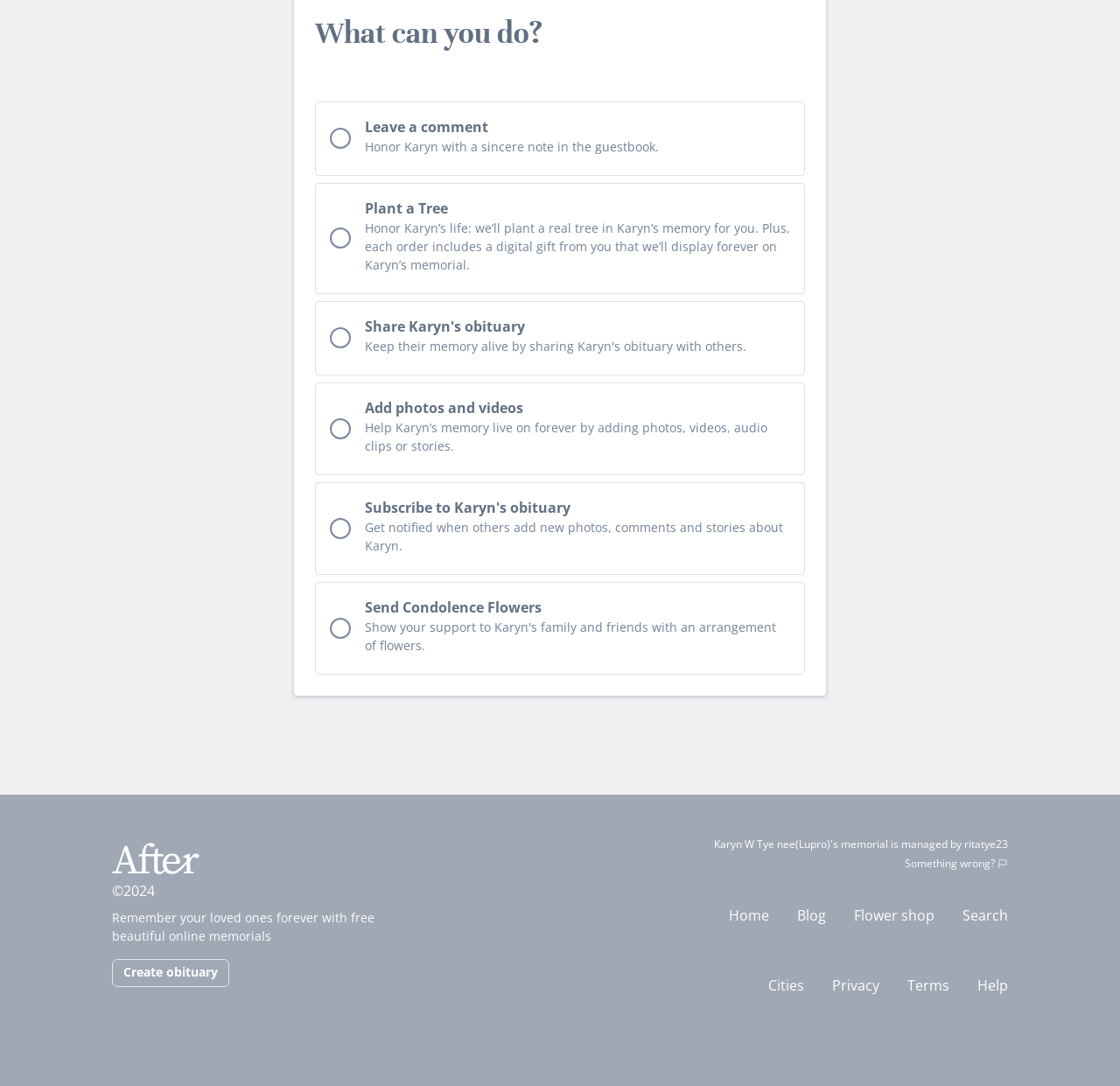Analyze the image and provide a detailed answer to the question: What can users do on this webpage?

Based on the checklist of memorial actions, users can perform various actions such as leaving a comment, planting a tree, sharing Karyn's obituary, adding photos and videos, subscribing to Karyn's obituary, and sending condolence flowers.